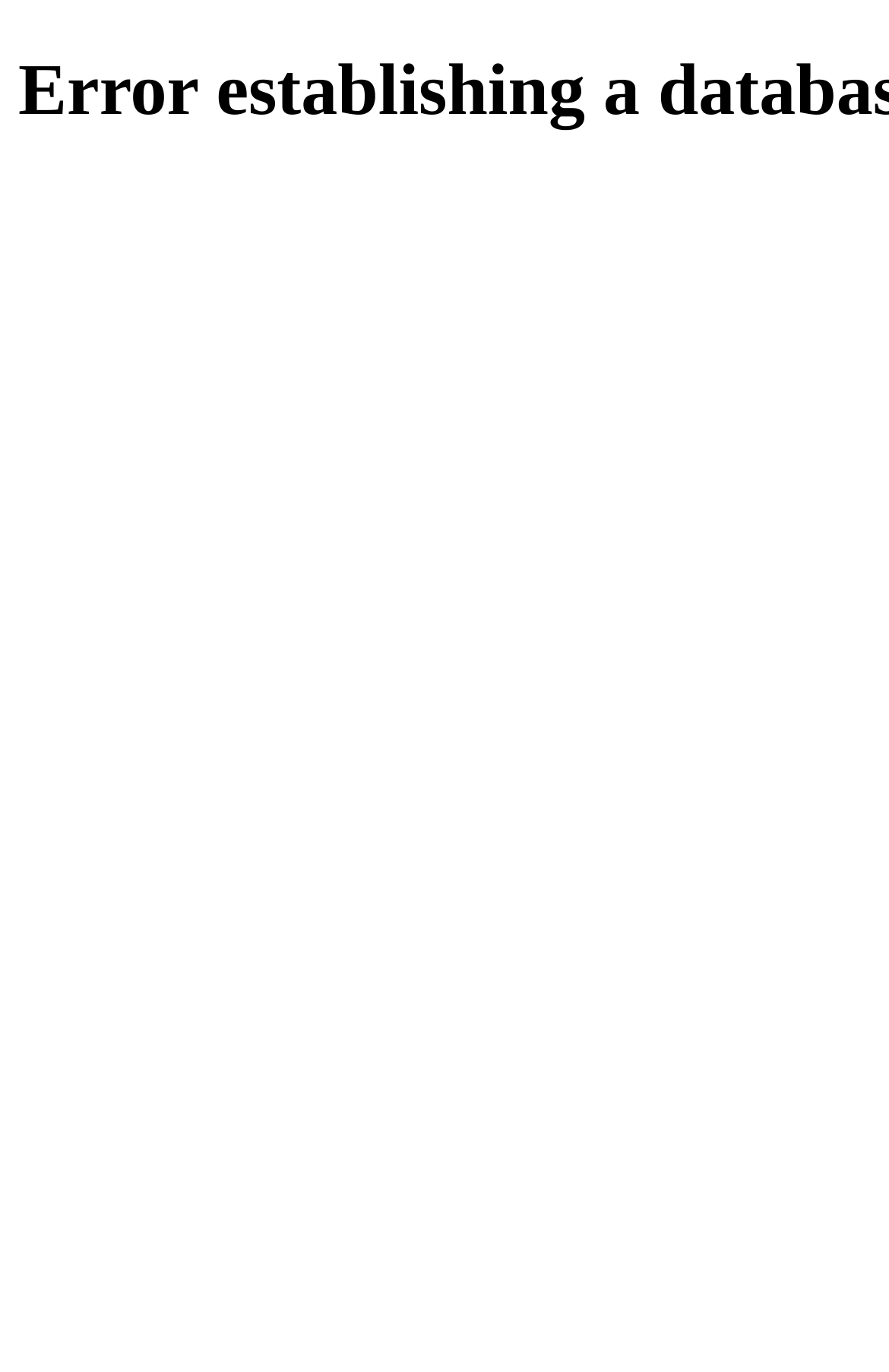Determine the main headline from the webpage and extract its text.

Error establishing a database connection